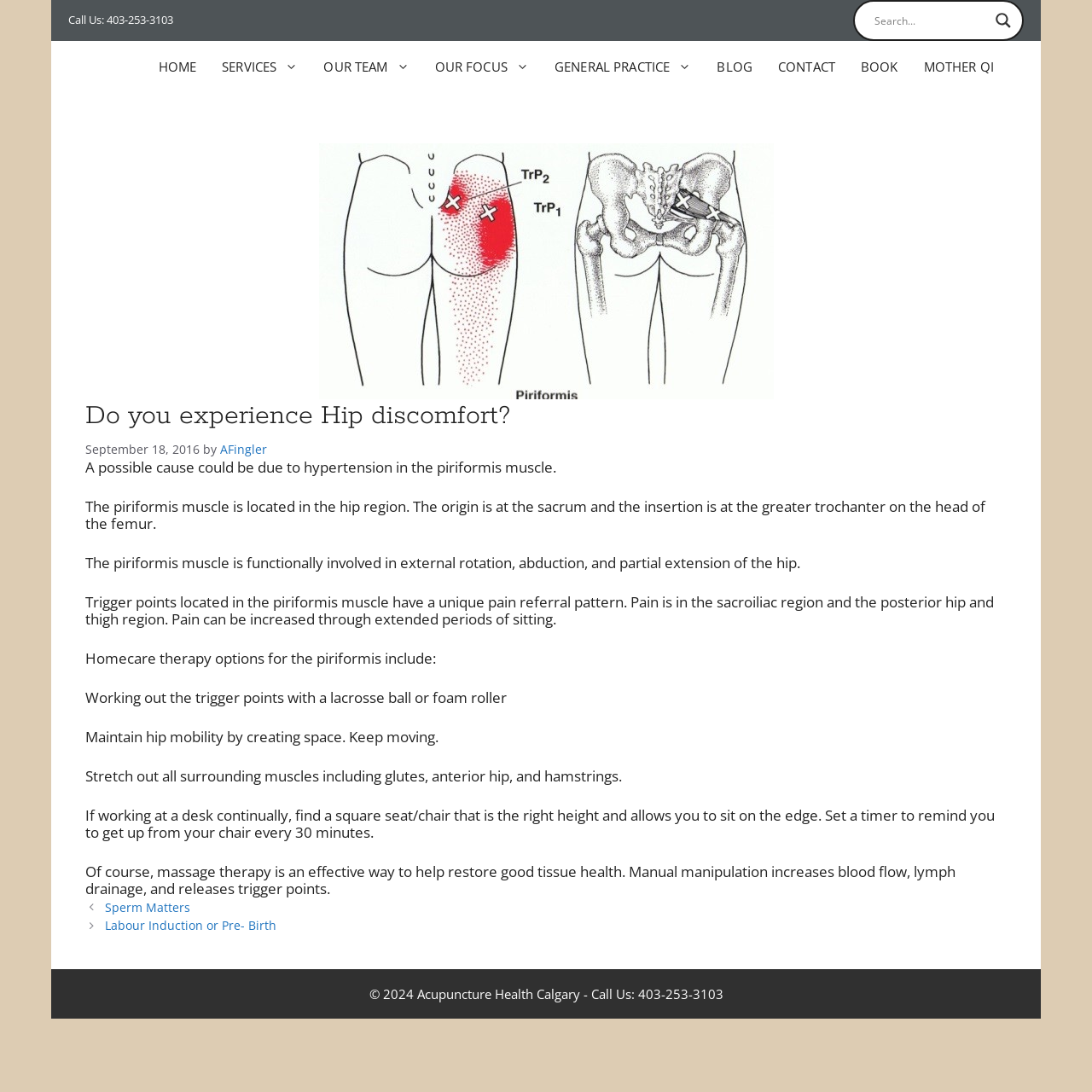Explain the webpage in detail, including its primary components.

This webpage is about Acupuncture Health Calgary, with a focus on hip discomfort. At the top, there is a search form with a search input box and a search magnifier button, accompanied by a small image. Below the search form, there is a banner with a navigation menu that includes links to various pages such as HOME, SERVICES, OUR TEAM, and CONTACT.

On the left side, there is a complementary section with a "Call Us" label and a phone number, 403-253-3103. The main content area is divided into an article section and a footer section. The article section has a heading "Do you experience Hip discomfort?" followed by a series of paragraphs discussing the piriformis muscle, its location, function, and pain referral patterns. The text also provides homecare therapy options for the piriformis muscle, including working out trigger points, maintaining hip mobility, and stretching surrounding muscles.

In the footer section, there is a navigation menu with links to other posts, such as "Sperm Matters" and "Labour Induction or Pre-Birth". At the very bottom, there is a copyright notice with the website's name and phone number.